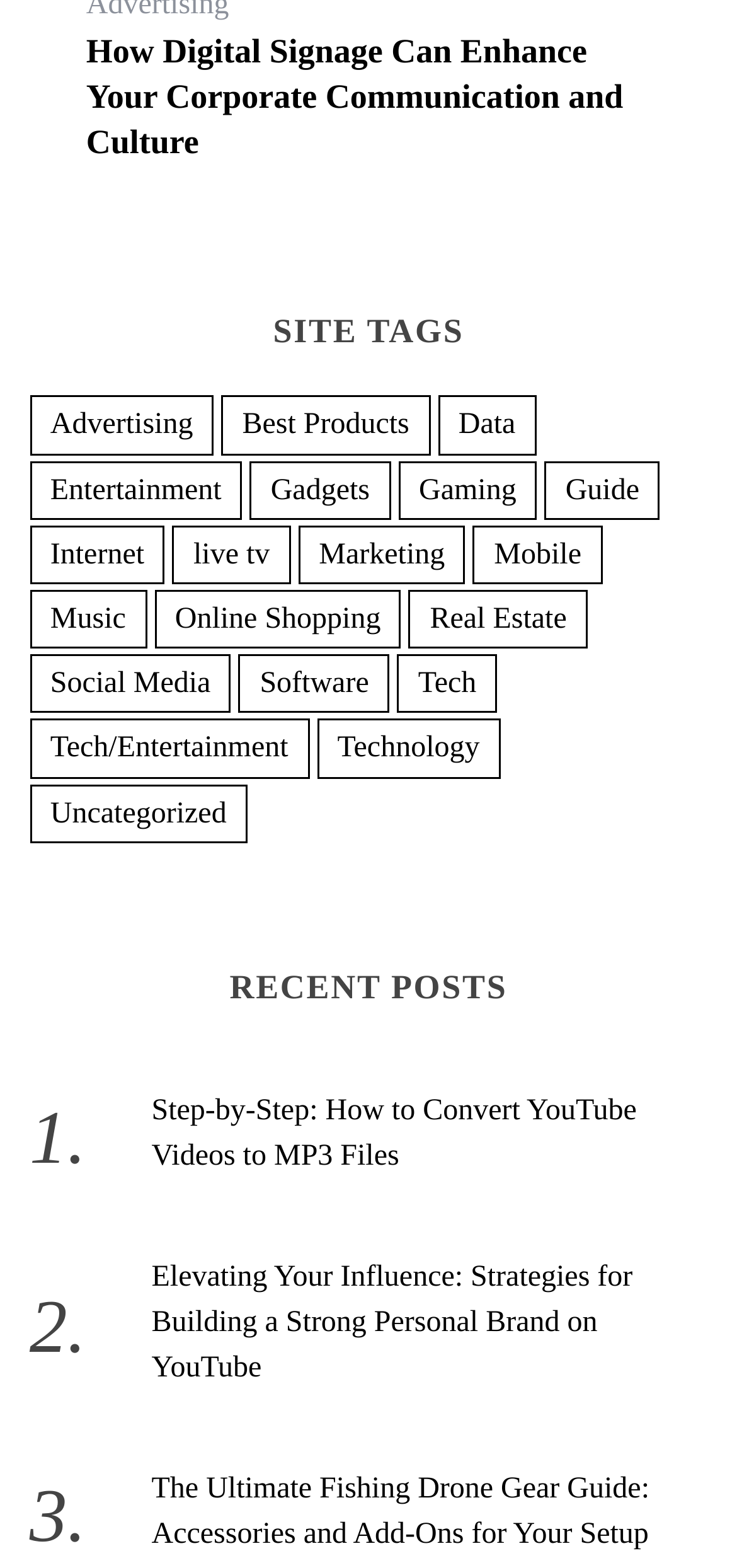Please locate the bounding box coordinates of the element that needs to be clicked to achieve the following instruction: "Explore 'Technology' category". The coordinates should be four float numbers between 0 and 1, i.e., [left, top, right, bottom].

[0.43, 0.459, 0.679, 0.496]